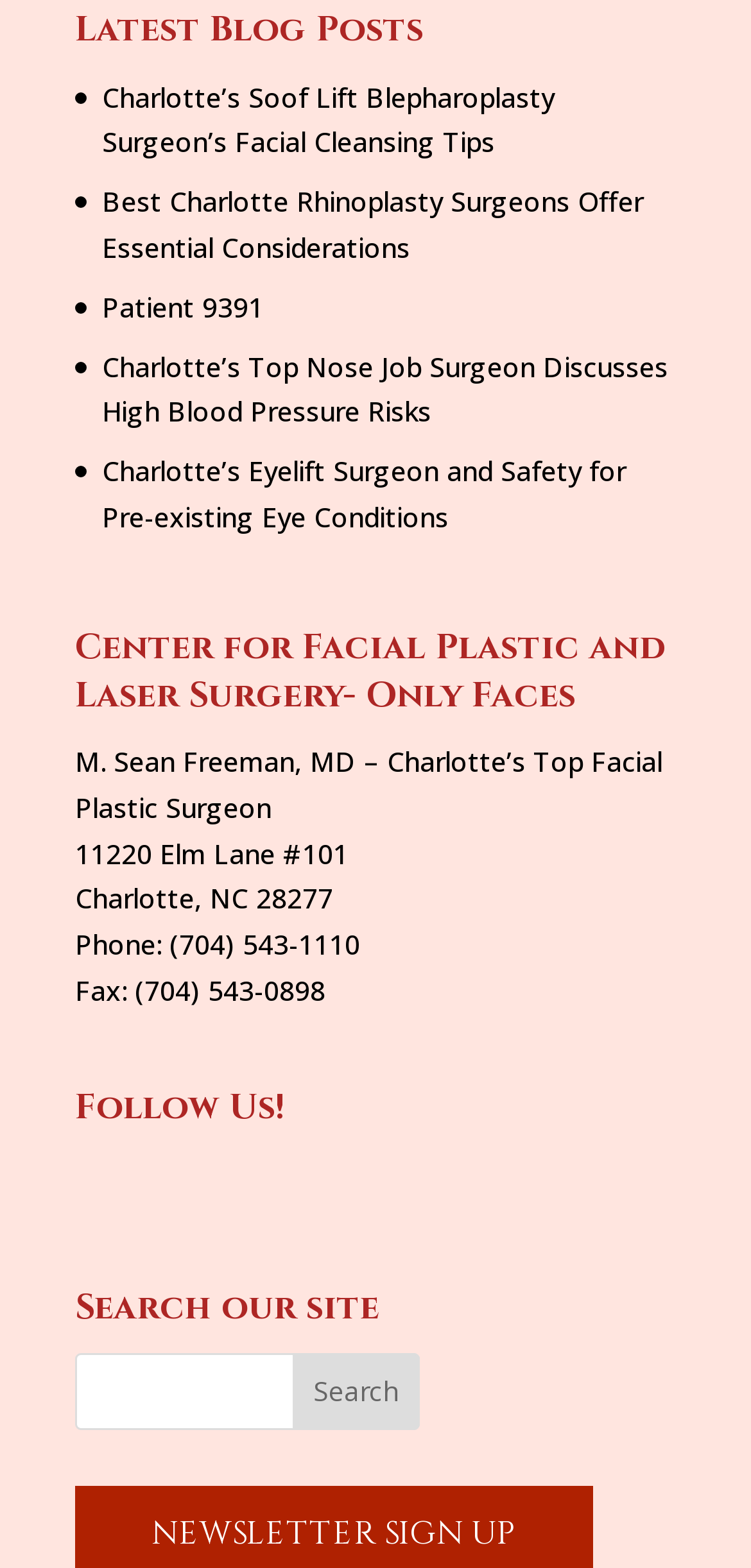Highlight the bounding box coordinates of the element you need to click to perform the following instruction: "Follow us on Facebook."

[0.1, 0.748, 0.208, 0.771]